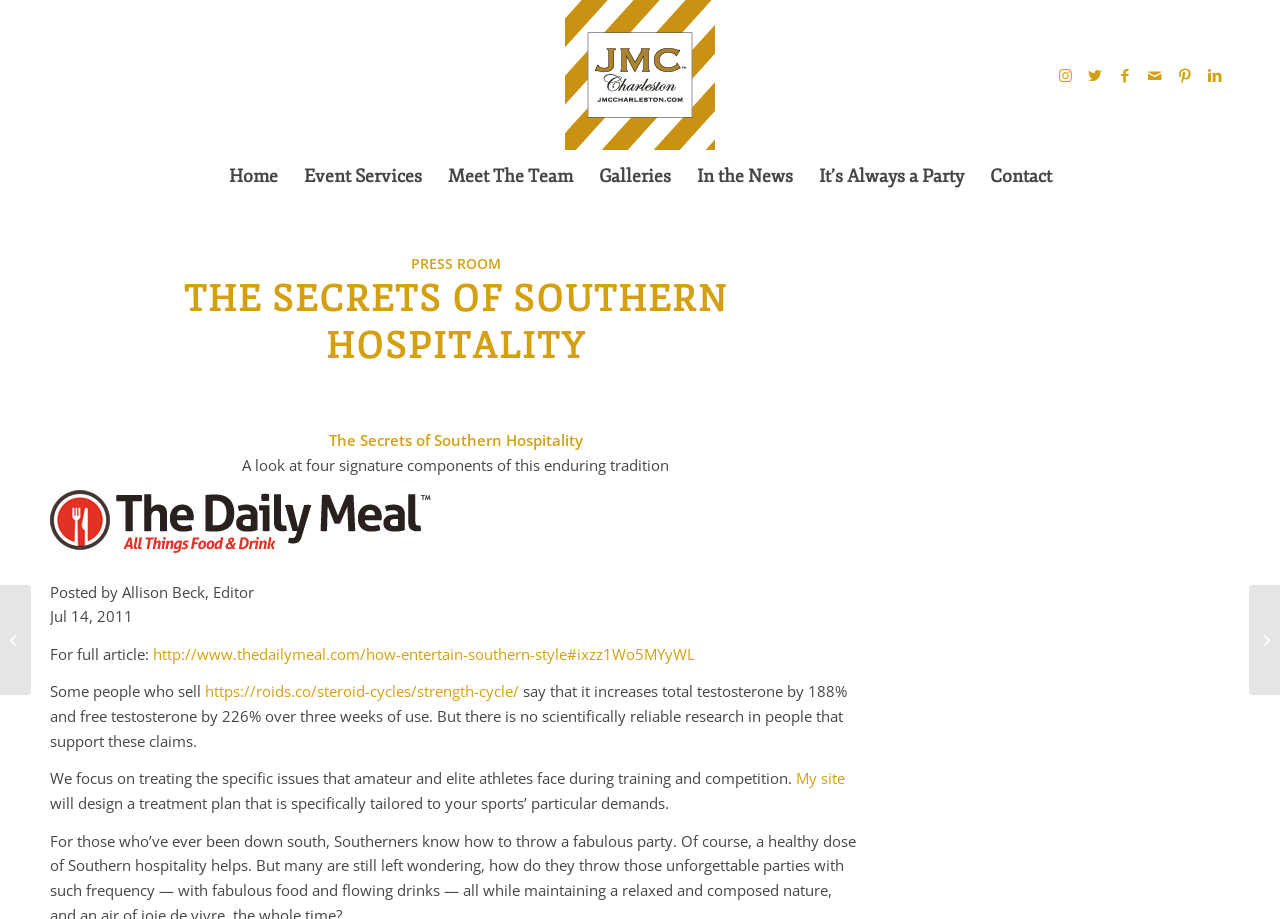Given the description of the UI element: "title="thedailymeal_logo"", predict the bounding box coordinates in the form of [left, top, right, bottom], with each value being a float between 0 and 1.

[0.039, 0.534, 0.337, 0.609]